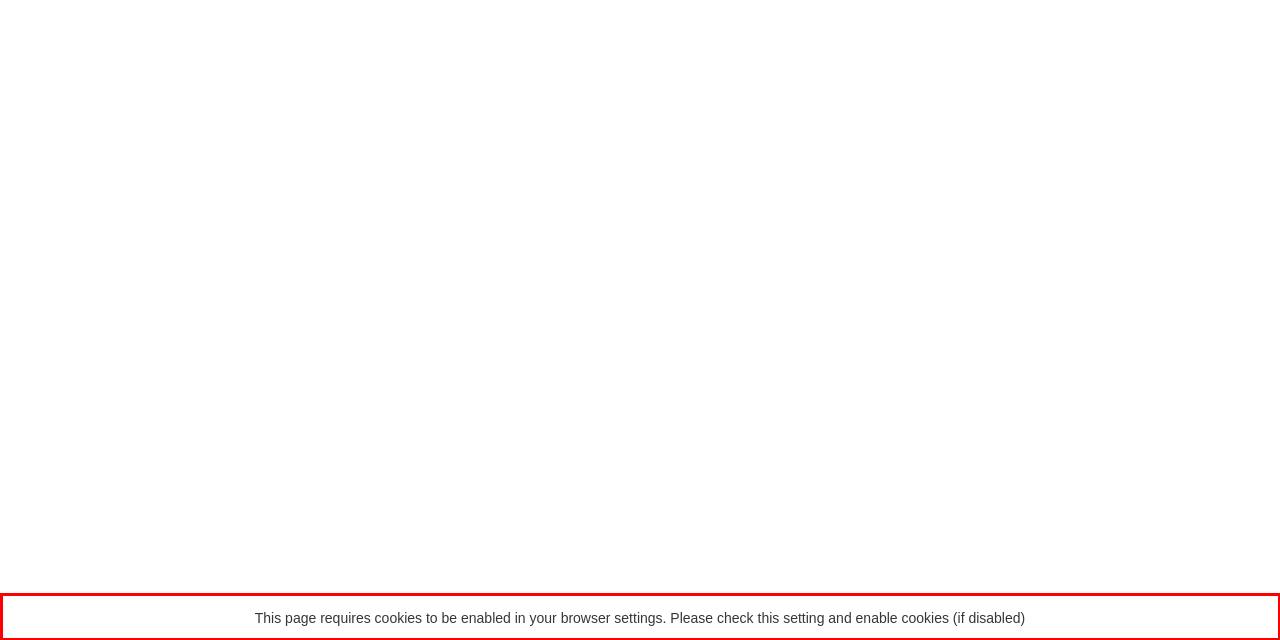Using the provided screenshot of a webpage, recognize and generate the text found within the red rectangle bounding box.

This page requires cookies to be enabled in your browser settings. Please check this setting and enable cookies (if disabled)